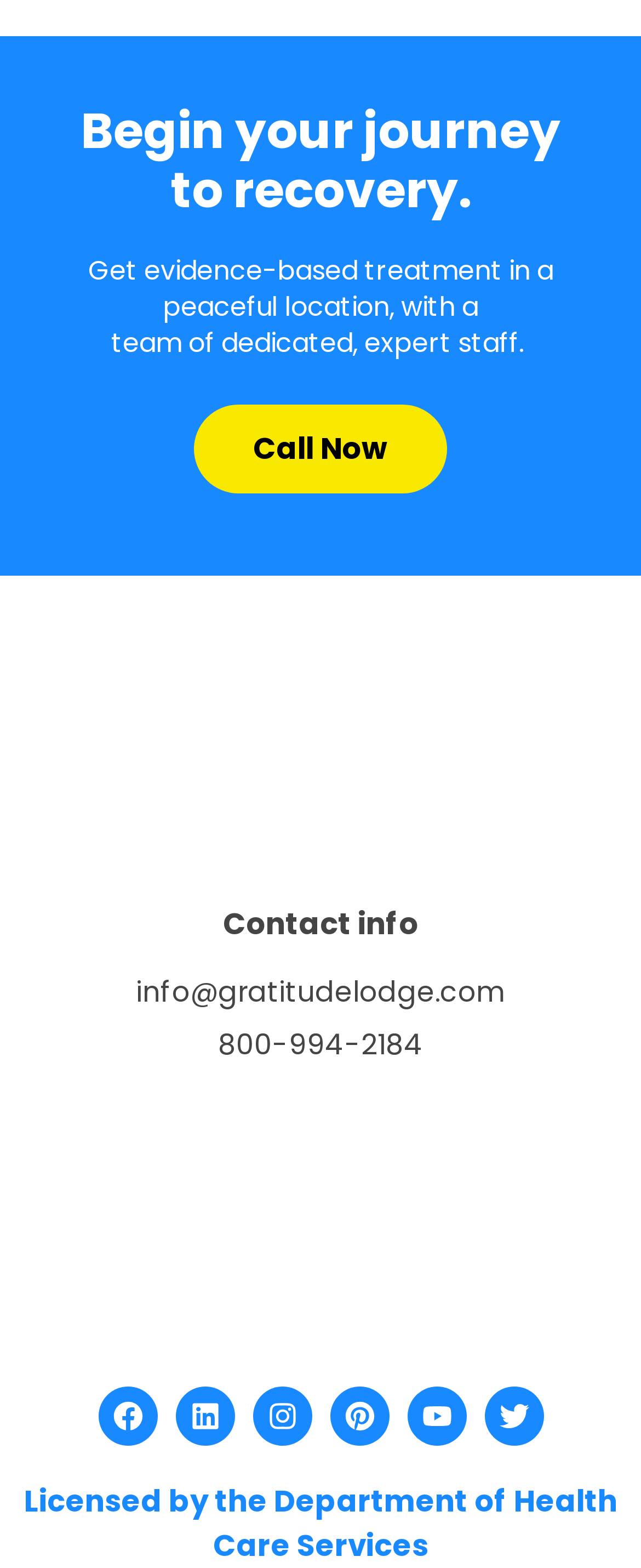Determine the bounding box coordinates of the section I need to click to execute the following instruction: "Visit the Facebook page". Provide the coordinates as four float numbers between 0 and 1, i.e., [left, top, right, bottom].

[0.153, 0.884, 0.245, 0.922]